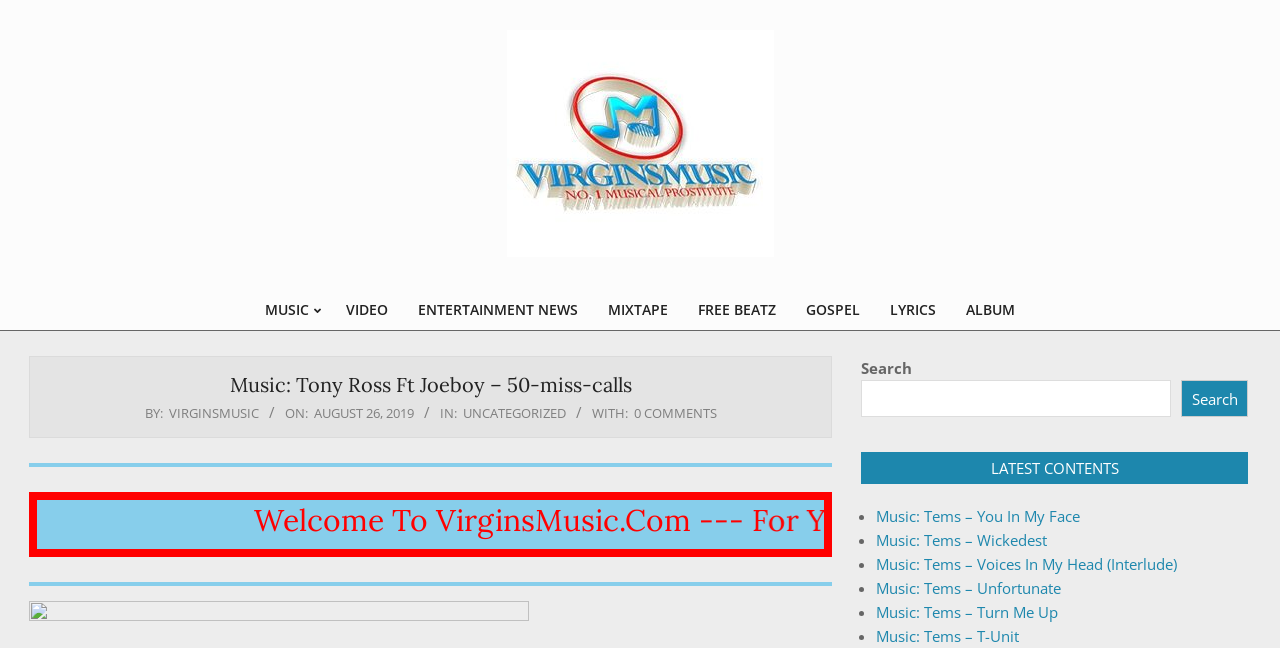Give an in-depth explanation of the webpage layout and content.

The webpage is a music-related website with a prominent header section at the top. The header features a logo image with the text "VirginsMusic" and a navigation menu with links to various sections such as "MUSIC", "VIDEO", "ENTERTAINMENT NEWS", "MIXTAPE", "FREE BEATZ", "GOSPEL", "LYRICS", and "ALBUM".

Below the header, there is a main content section that displays a music post with the title "Music: Tony Ross Ft Joeboy – 50-miss-calls". The post includes details such as the author, date, and category. There is also a section with a horizontal separator line above it, which contains a welcome message and contact information.

To the right of the main content section, there is a search bar with a search button. Above the search bar, there is a heading that reads "LATEST CONTENTS", followed by a list of links to recent music posts, each marked with a bullet point.

The webpage has a total of 7 links to music posts, each with a title that describes the music content. The links are arranged in a vertical list, with each item separated by a bullet point. The music post titles include "Music: Tems – You In My Face", "Music: Tems – Wickedest", "Music: Tems – Voices In My Head (Interlude)", "Music: Tems – Unfortunate", "Music: Tems – Turn Me Up", and "Music: Tems – T-Unit".